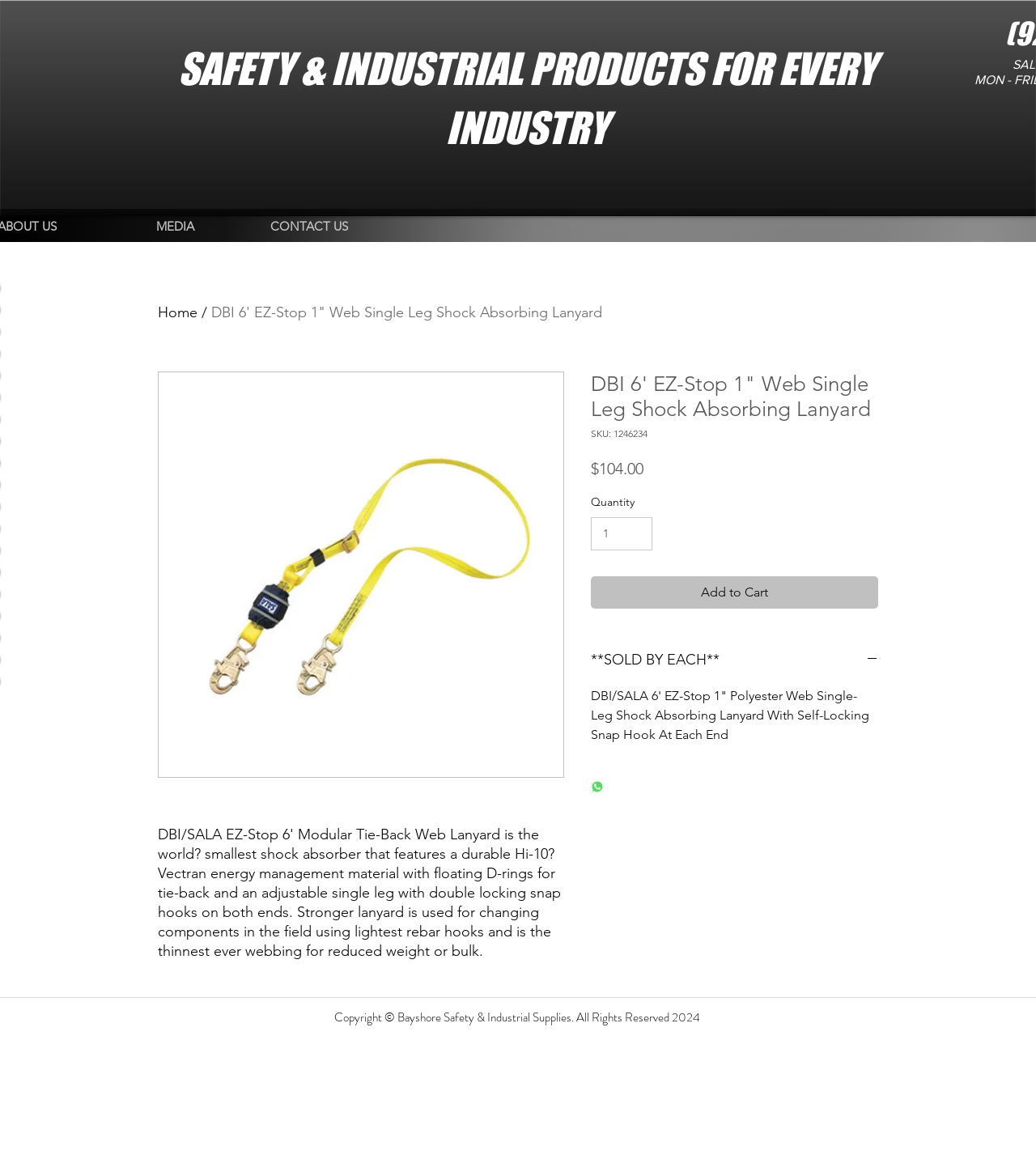Provide an in-depth caption for the contents of the webpage.

The webpage is about a product, specifically the DBI/SALA EZ-Stop 6' Modular Tie-Back Web Lanyard. At the top, there is a heading that reads "SAFETY & INDUSTRIAL PRODUCTS FOR EVERY INDUSTRY". Below this heading, there is a main section that takes up most of the page. 

On the left side of the main section, there is a navigation menu with links to "Home" and other pages. Next to the navigation menu, there is a product description section that includes an image of the product, a heading with the product name, and a paragraph of text describing the product. 

Below the product image, there is a section with product details, including the SKU, price, and quantity. There are also buttons to add the product to the cart and to share it on WhatsApp. 

On the top right side of the page, there are links to "MEDIA" and "CONTACT US". At the very bottom of the page, there is a copyright notice that reads "Copyright © Bayshore Safety & Industrial Supplies. All Rights Reserved 2024".